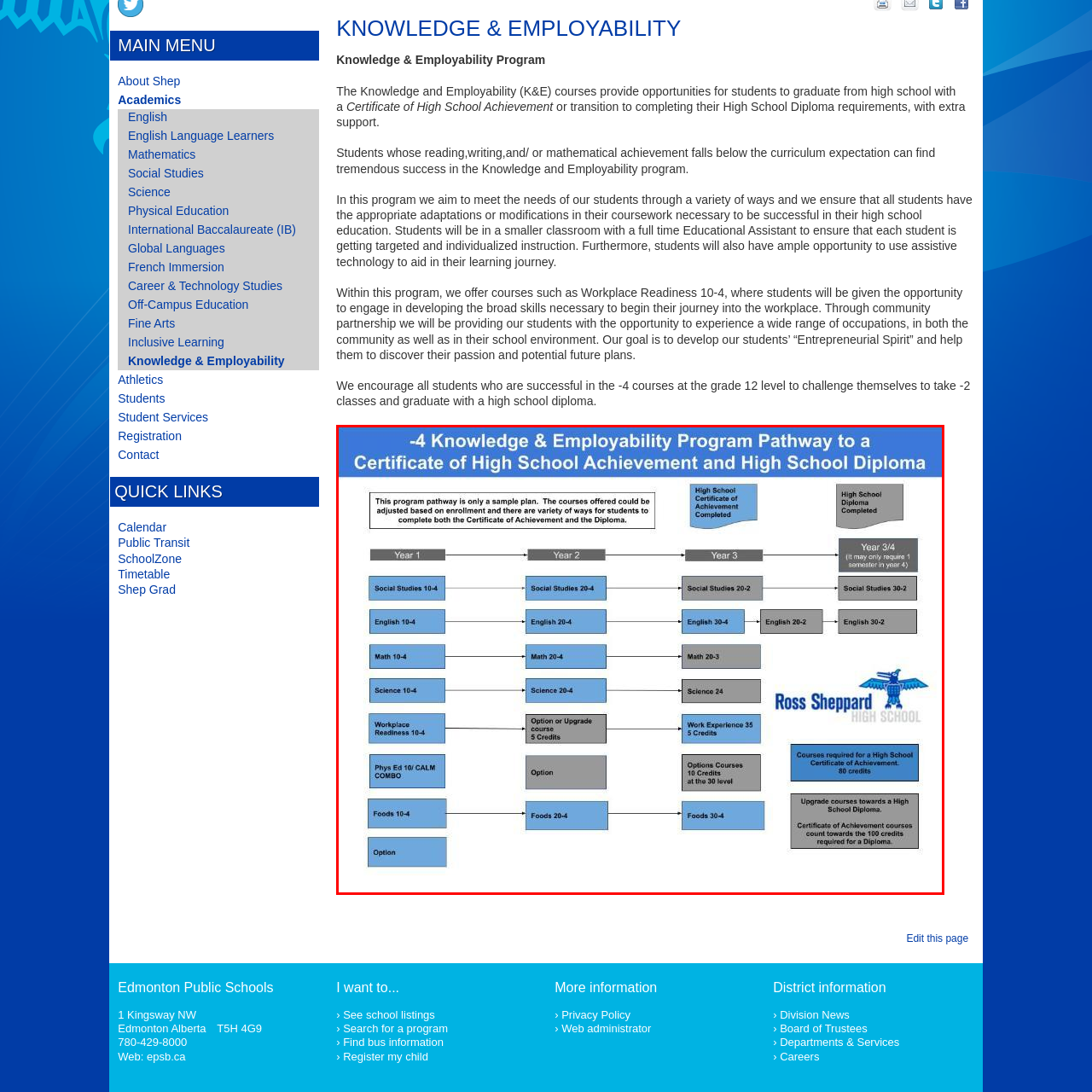Direct your attention to the red-outlined image and answer the question in a word or phrase: What is included in Year 1 of the program?

Foundational subjects and electives